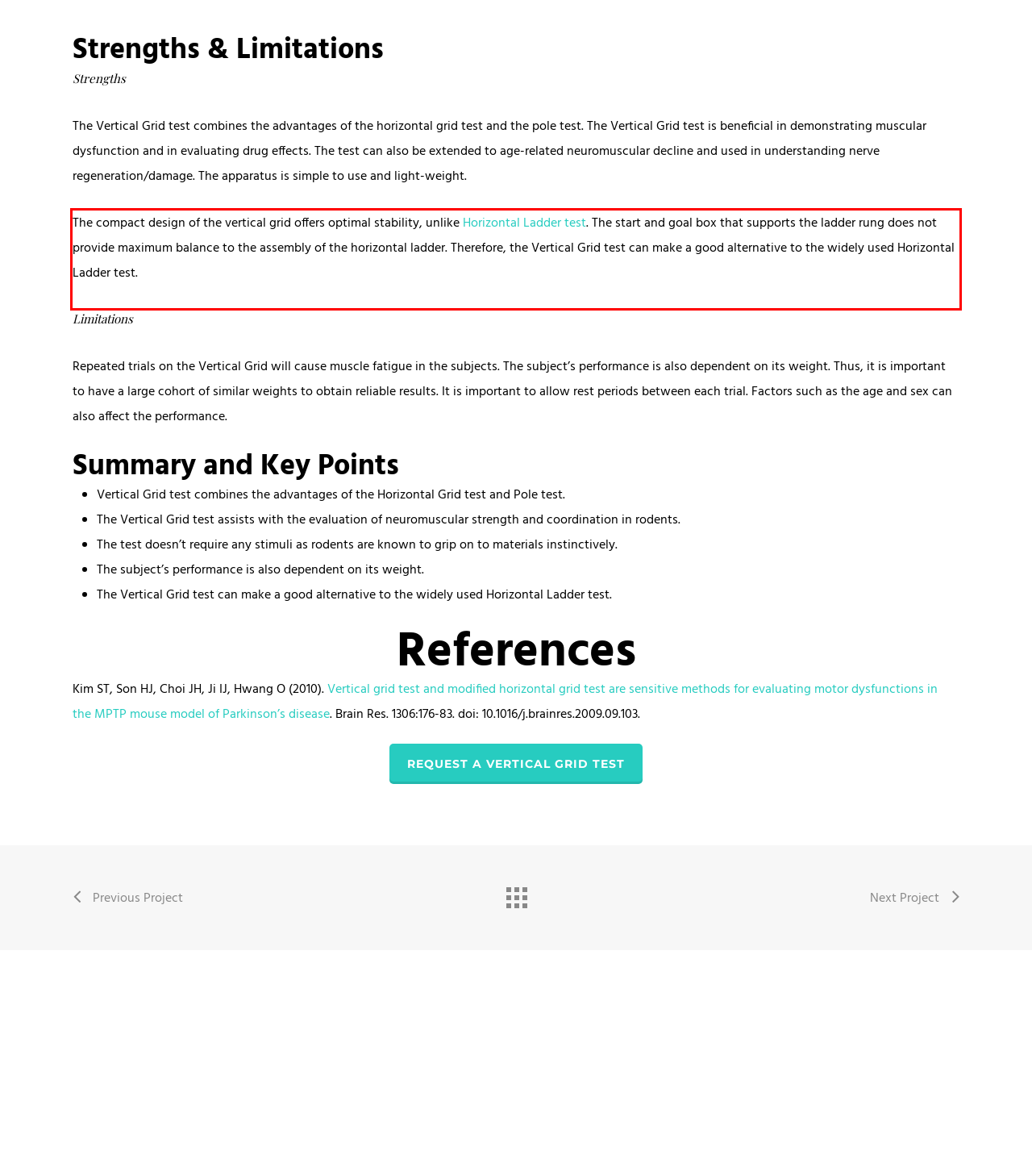Please examine the screenshot of the webpage and read the text present within the red rectangle bounding box.

The compact design of the vertical grid offers optimal stability, unlike Horizontal Ladder test. The start and goal box that supports the ladder rung does not provide maximum balance to the assembly of the horizontal ladder. Therefore, the Vertical Grid test can make a good alternative to the widely used Horizontal Ladder test.